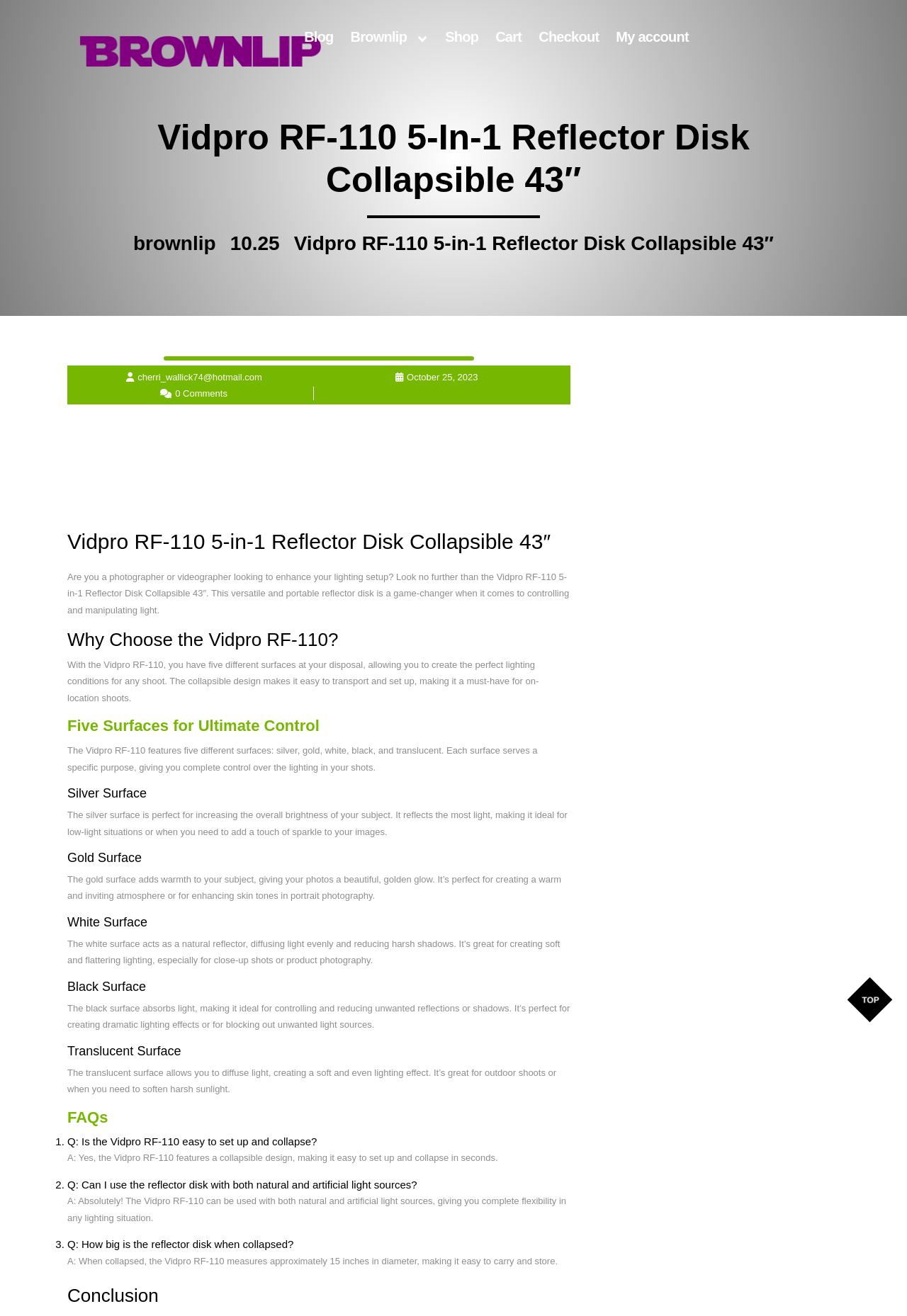Please identify the coordinates of the bounding box that should be clicked to fulfill this instruction: "Click the 'Checkout' link".

[0.594, 0.022, 0.66, 0.034]